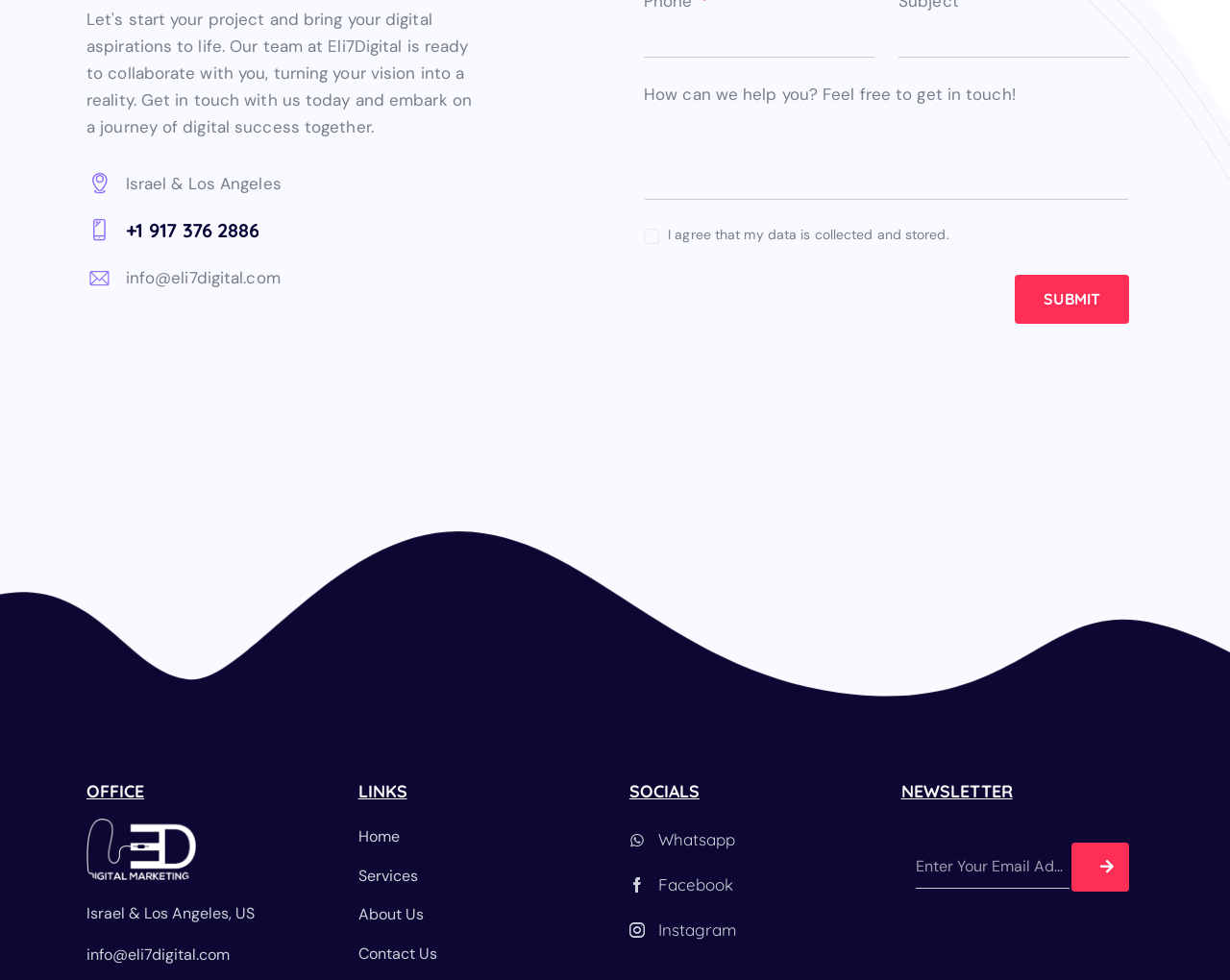What is the purpose of the checkbox?
We need a detailed and exhaustive answer to the question. Please elaborate.

I found the checkbox element with the text 'I agree that my data is collected and stored.' which is located below the textboxes for phone and subject. The purpose of this checkbox is to obtain user consent for collecting and storing their data.